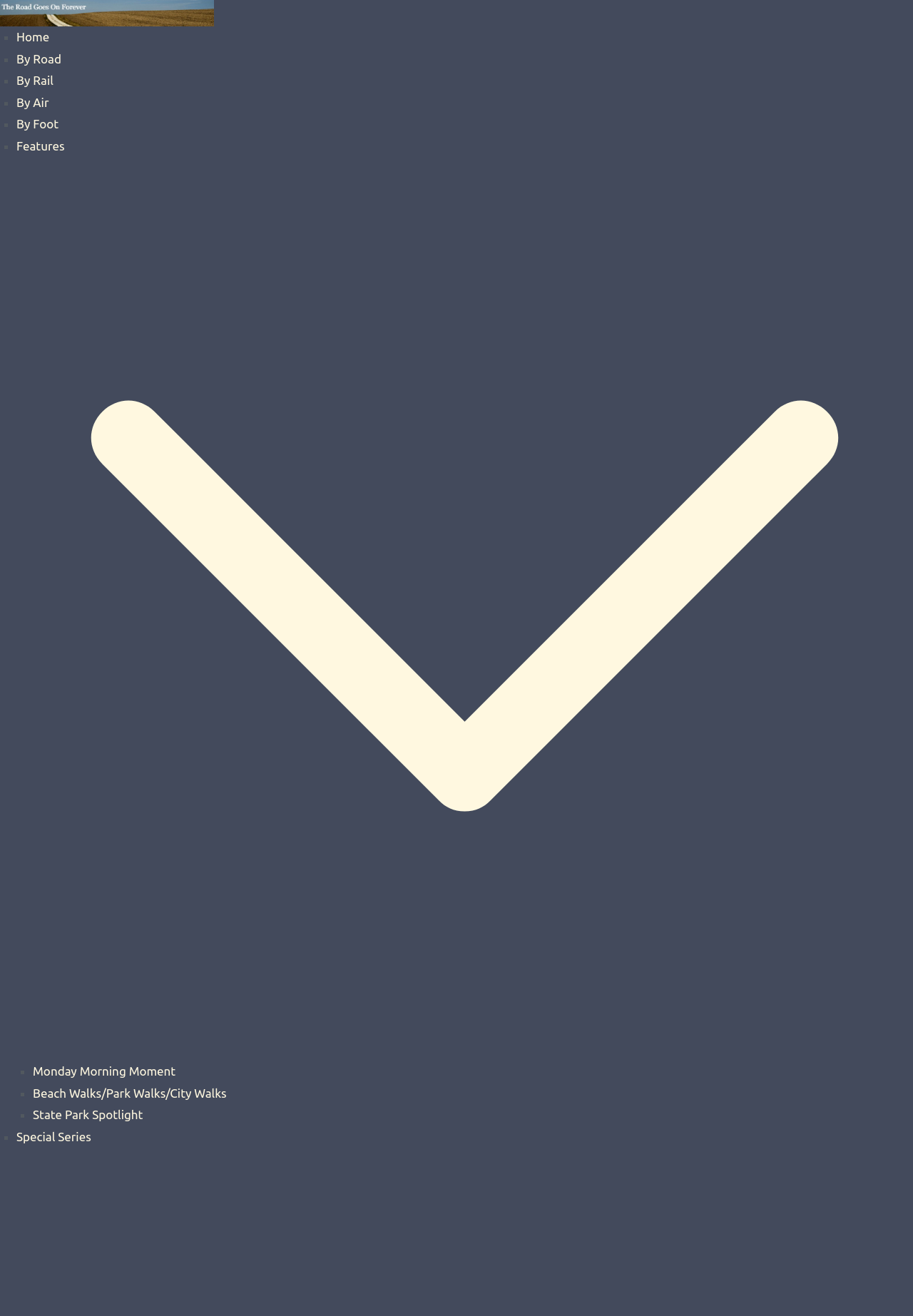Answer the following query concisely with a single word or phrase:
How many travel modes are listed on the webpage?

4